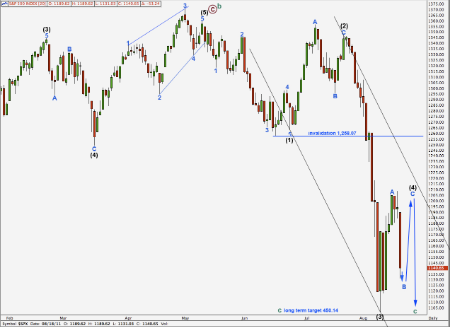Is wave (4) black complete according to the chart?
Answer the question with a detailed explanation, including all necessary information.

According to the caption, the chart suggests that wave (4) black is likely not yet complete, indicating that the wave count is still in progress.